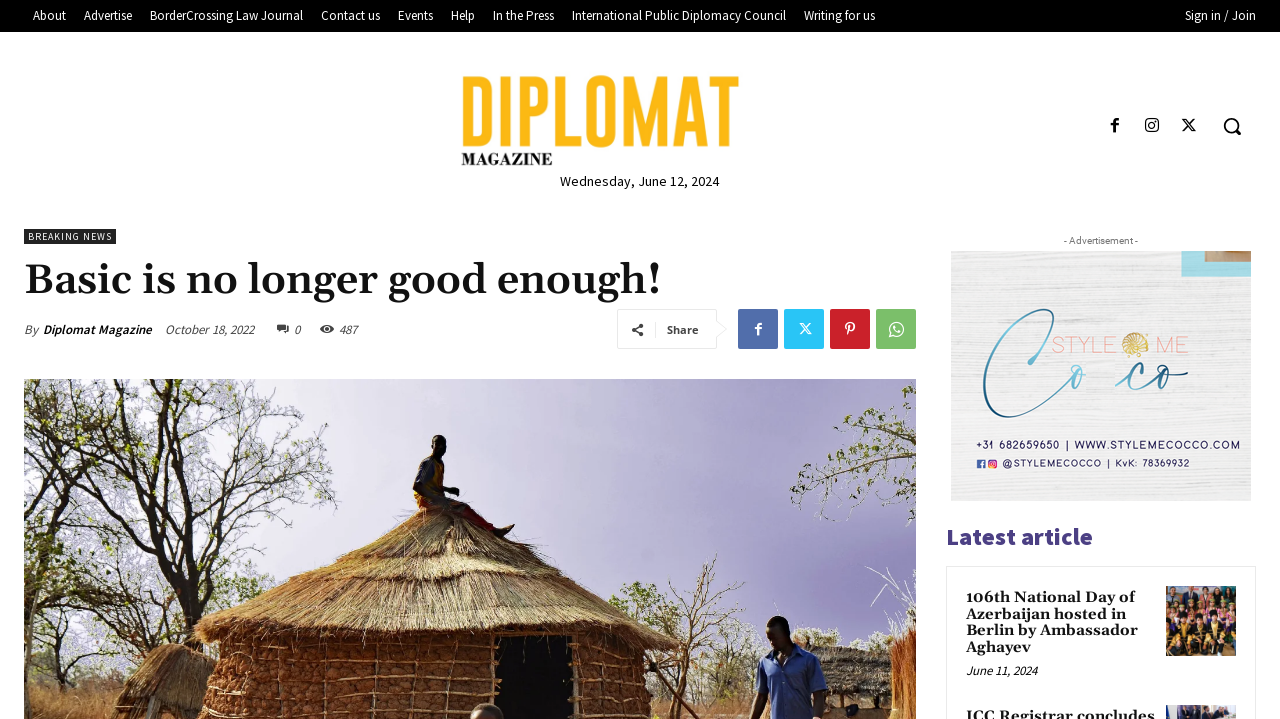Bounding box coordinates must be specified in the format (top-left x, top-left y, bottom-right x, bottom-right y). All values should be floating point numbers between 0 and 1. What are the bounding box coordinates of the UI element described as: Diplomat Magazine

[0.034, 0.444, 0.119, 0.472]